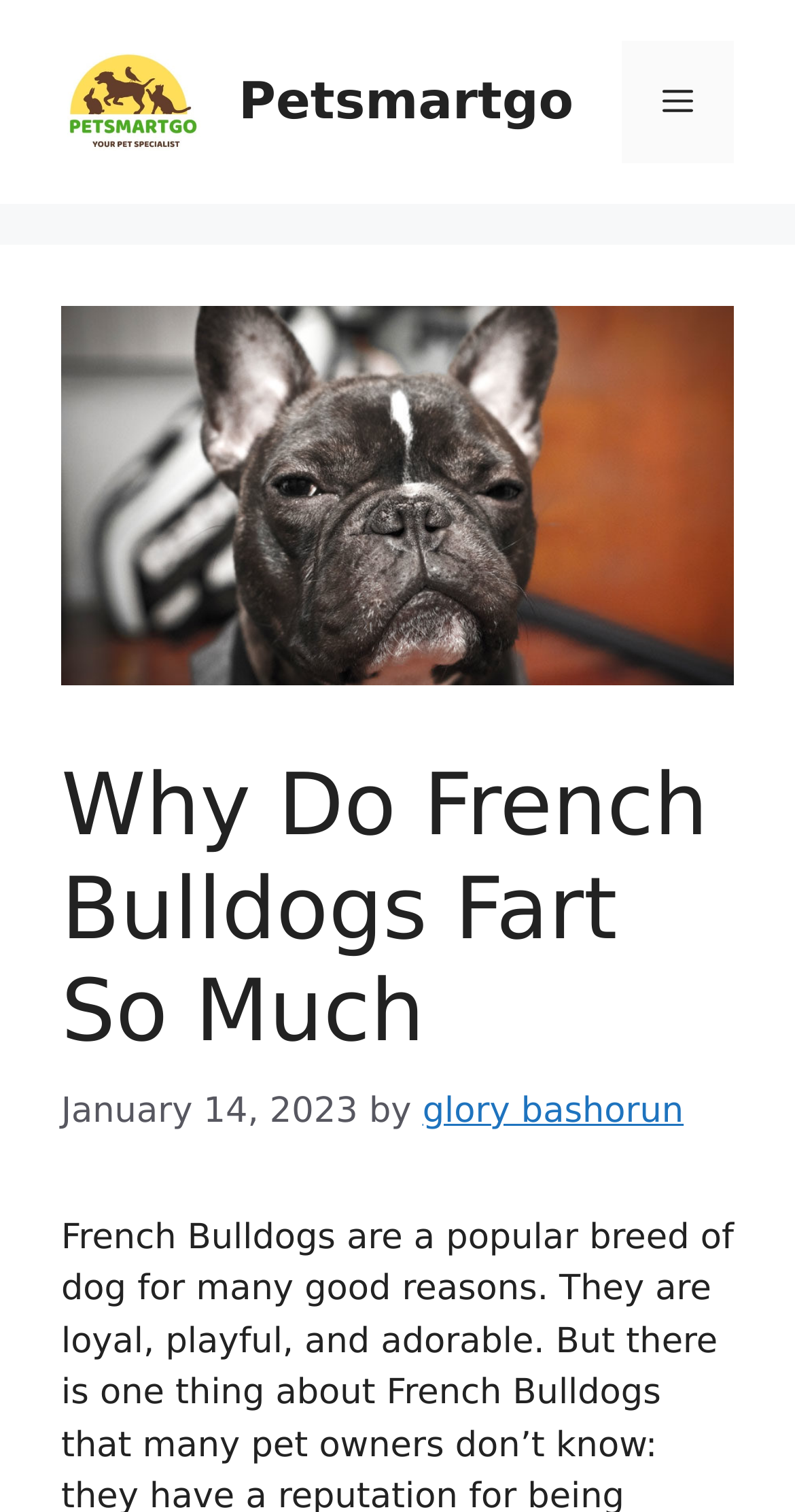Bounding box coordinates should be in the format (top-left x, top-left y, bottom-right x, bottom-right y) and all values should be floating point numbers between 0 and 1. Determine the bounding box coordinate for the UI element described as: glory bashorun

[0.531, 0.722, 0.86, 0.749]